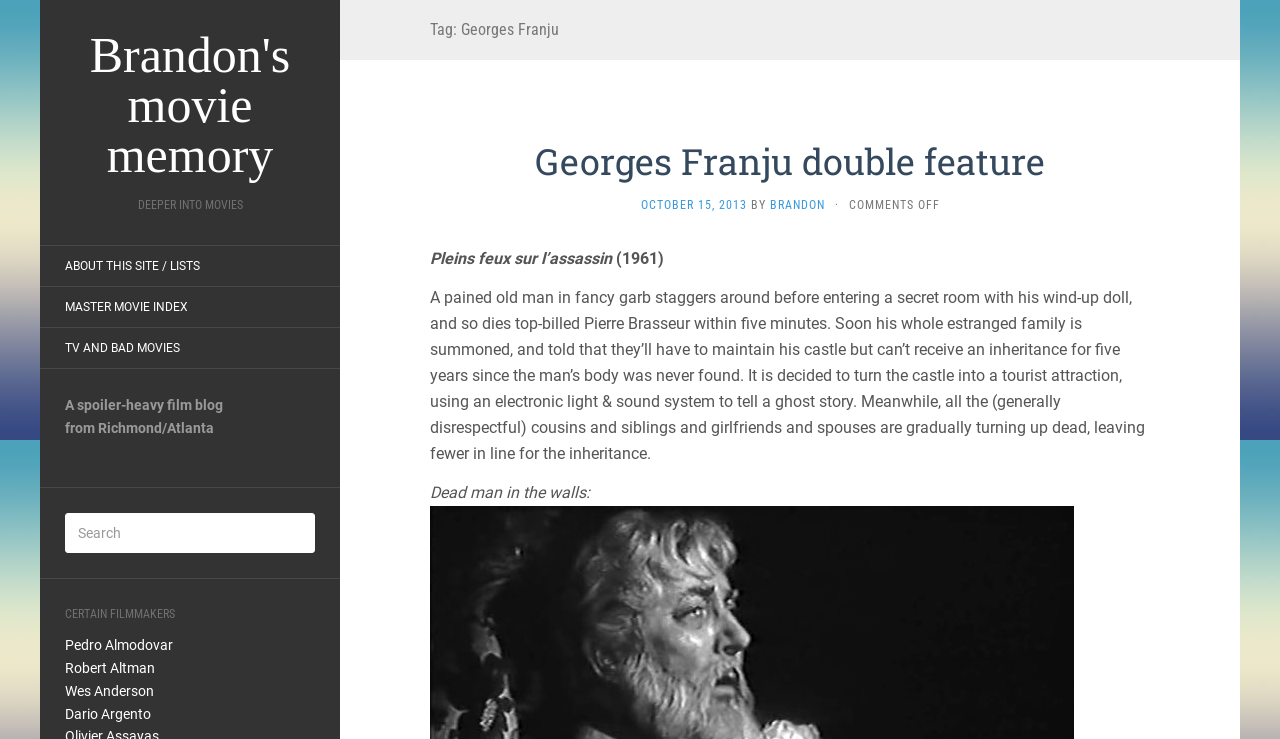Analyze the image and provide a detailed answer to the question: How many links are under 'CERTAIN FILMMAKERS'?

Under the heading 'CERTAIN FILMMAKERS', there are four links: 'Pedro Almodovar', 'Robert Altman', 'Wes Anderson', and 'Dario Argento'. These links are listed vertically below the heading.